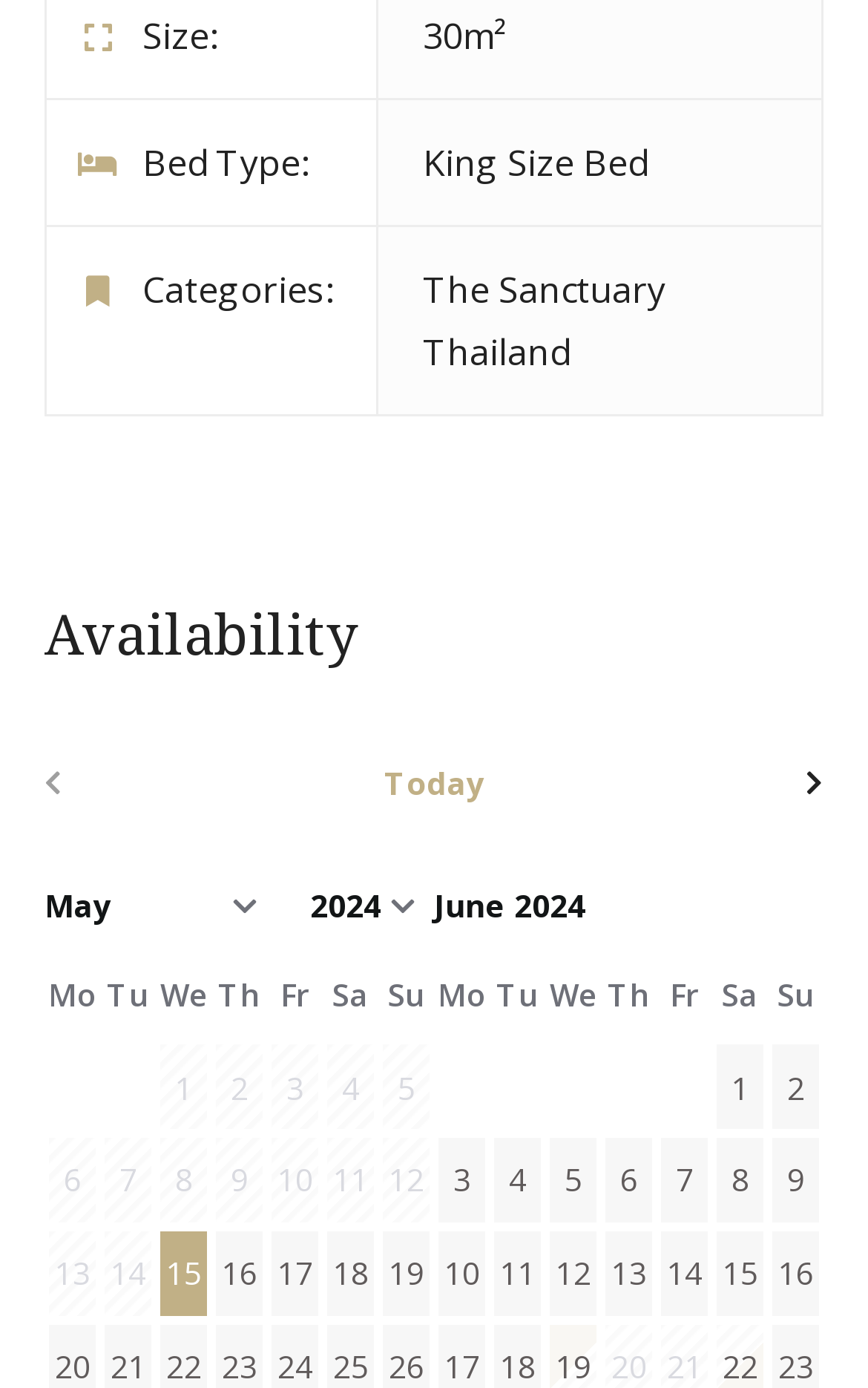What is the current month and year? Examine the screenshot and reply using just one word or a brief phrase.

June 2024